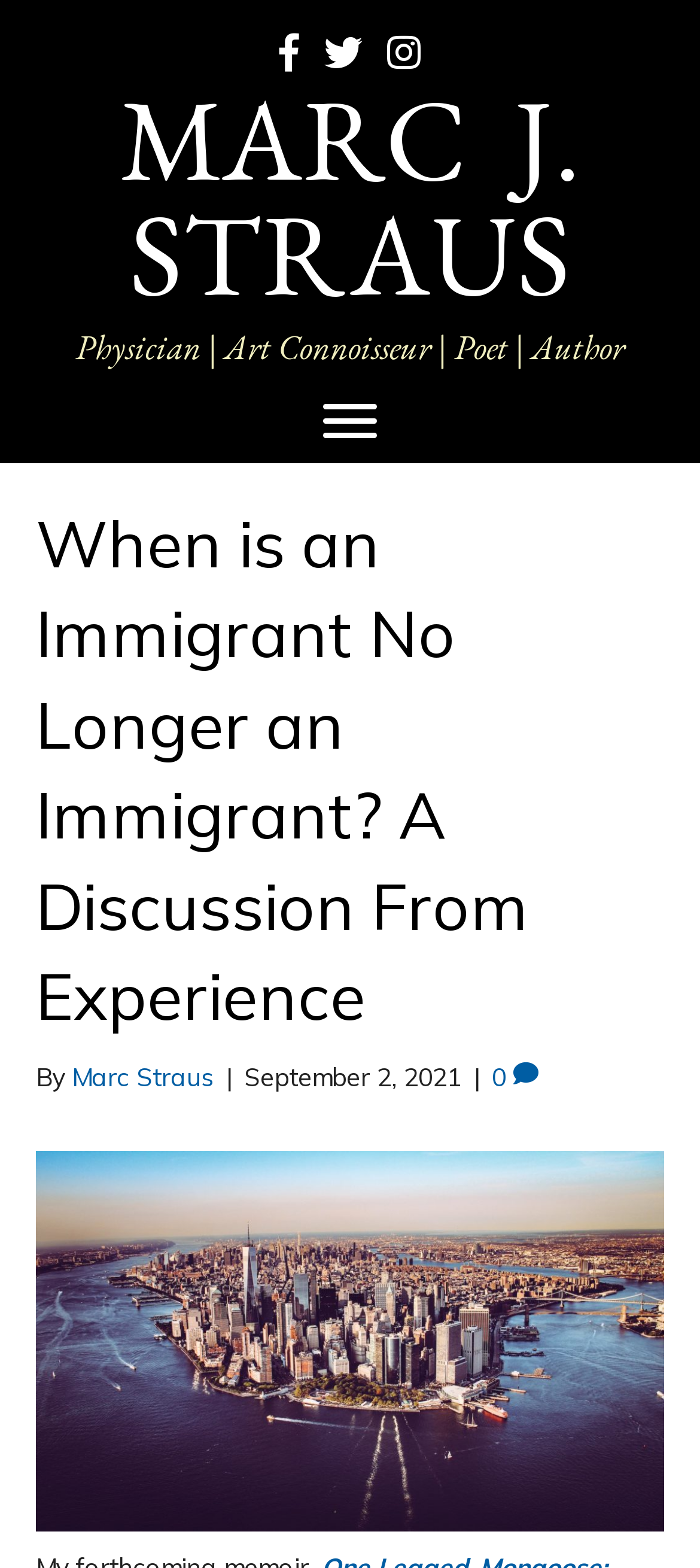Explain the webpage's design and content in an elaborate manner.

The webpage is a personal blog or article page, with a focus on the author's experience as an immigrant. At the top, there is a heading with the author's name, "MARC J. STRAUS", which is also a link. Below this, there is a secondary heading that describes the author as a "Physician | Art Connoisseur | Poet | Author", which is also a link.

To the right of these headings, there is a button labeled "Menu". When clicked, it reveals a header section that contains the title of the article, "When is an Immigrant No Longer an Immigrant? A Discussion From Experience", followed by the author's name, "Marc Straus", and the date "September 2, 2021".

Below this header section, there is a link that shares the same title as the article, along with hashtags "#immigrant #immigrants #family". This link is accompanied by an image, which is likely a thumbnail or a visual representation of the article.

The overall structure of the page is simple and easy to navigate, with clear headings and concise text. The use of links and buttons suggests that the page is interactive, allowing users to engage with the content in different ways.